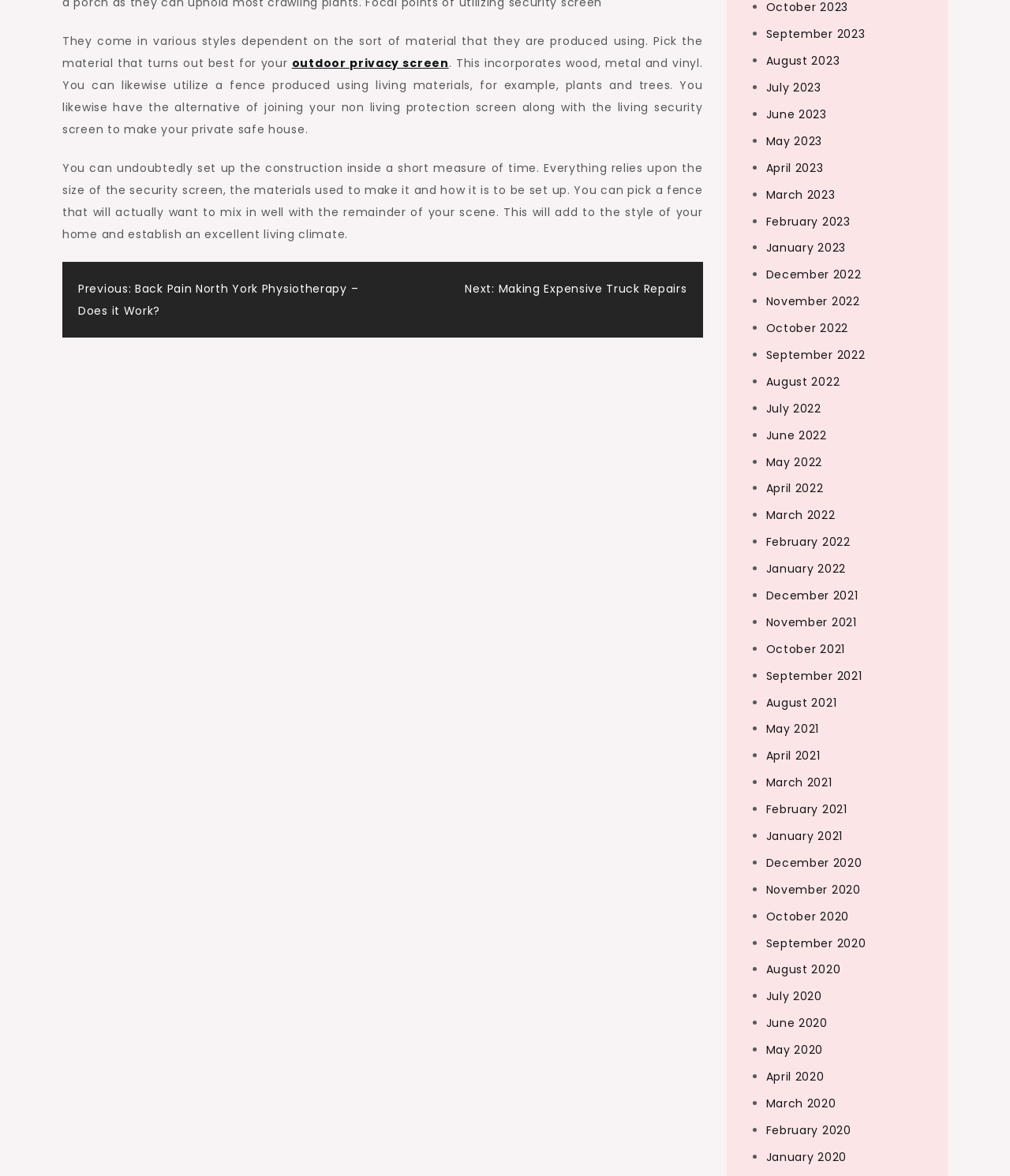Locate the bounding box coordinates of the segment that needs to be clicked to meet this instruction: "View posts from September 2023".

[0.758, 0.022, 0.856, 0.036]